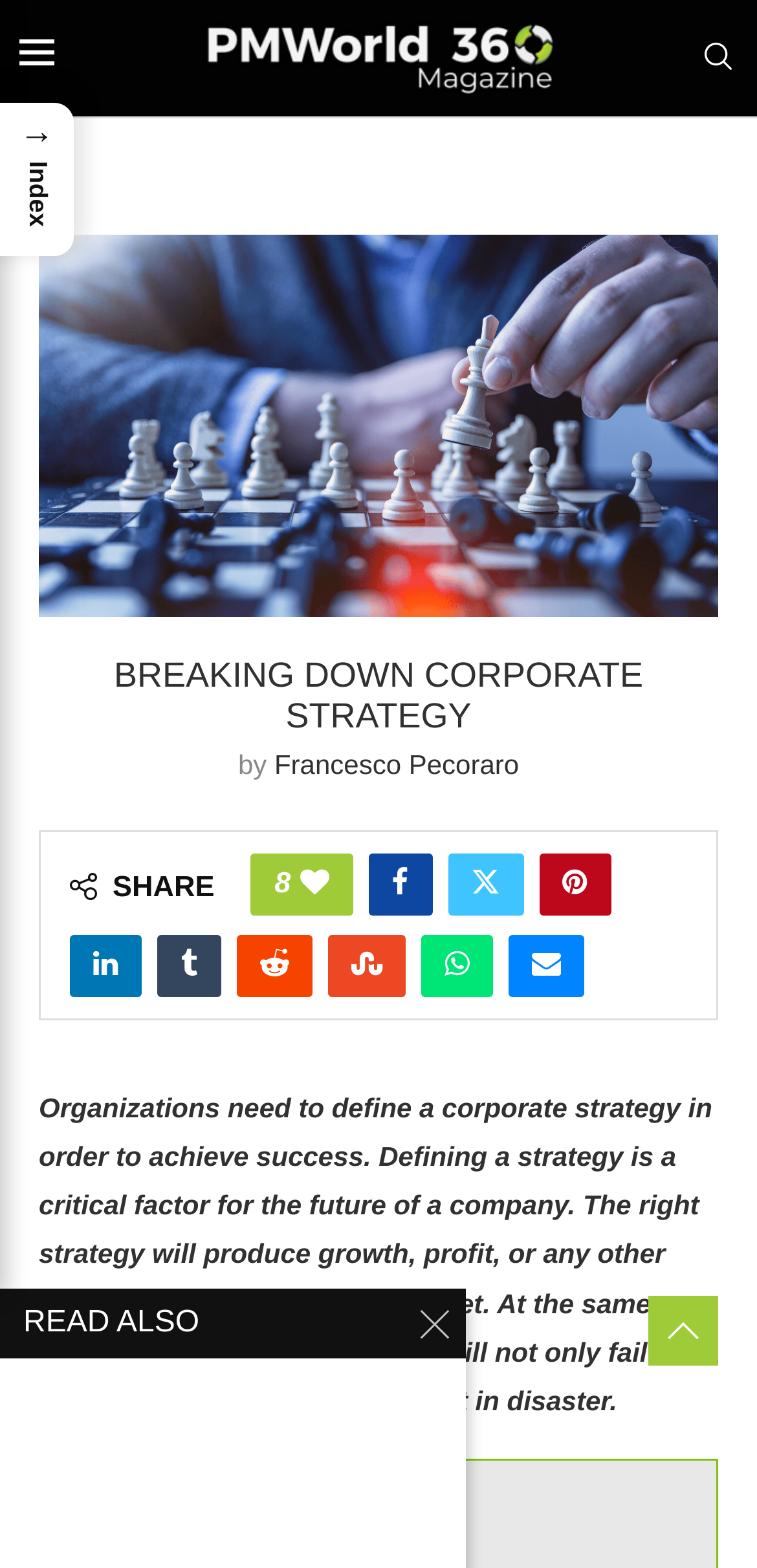How many social media platforms can the article be shared on?
Please use the visual content to give a single word or phrase answer.

9